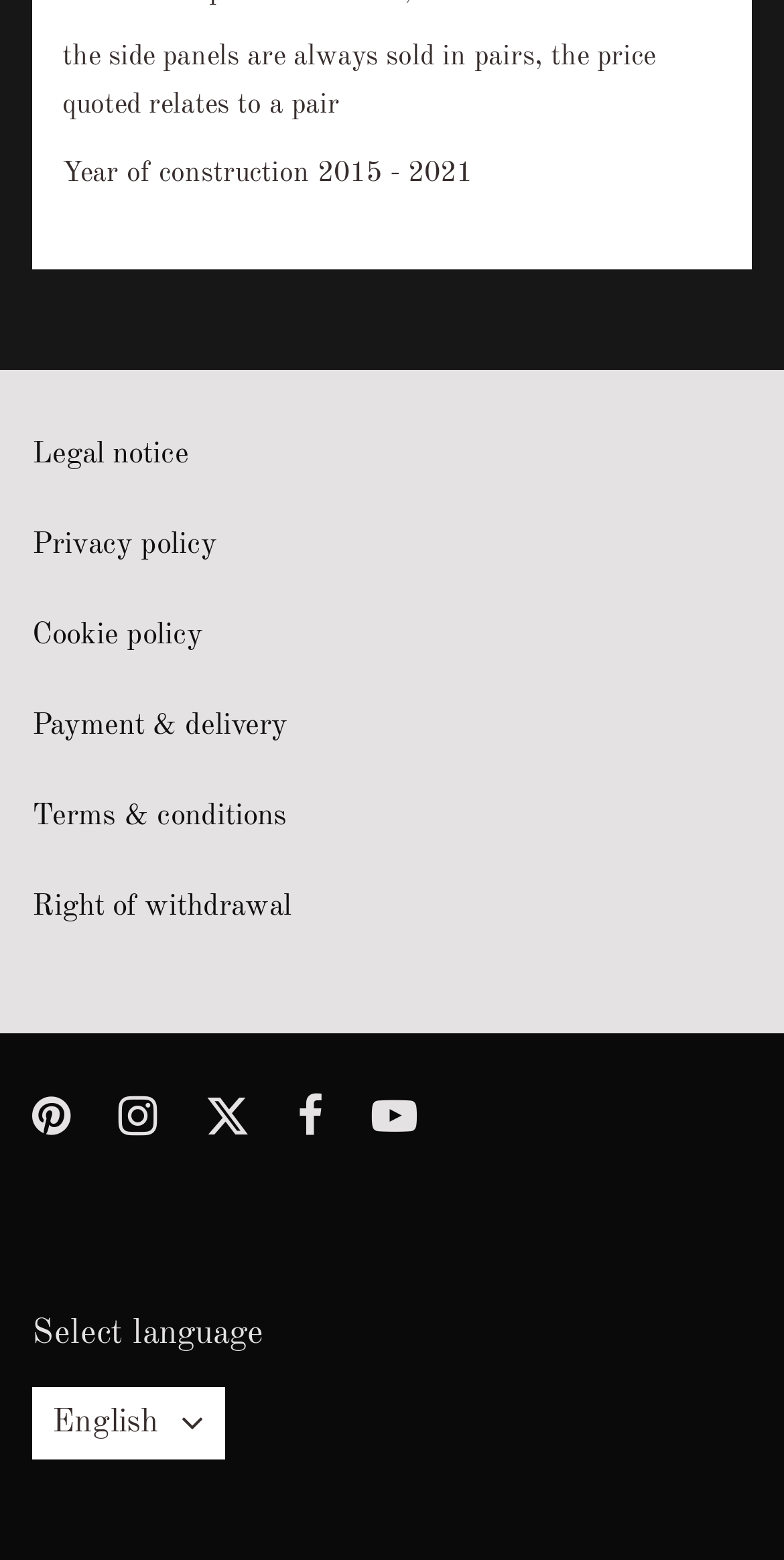For the given element description Right of withdrawal, determine the bounding box coordinates of the UI element. The coordinates should follow the format (top-left x, top-left y, bottom-right x, bottom-right y) and be within the range of 0 to 1.

[0.041, 0.572, 0.372, 0.591]